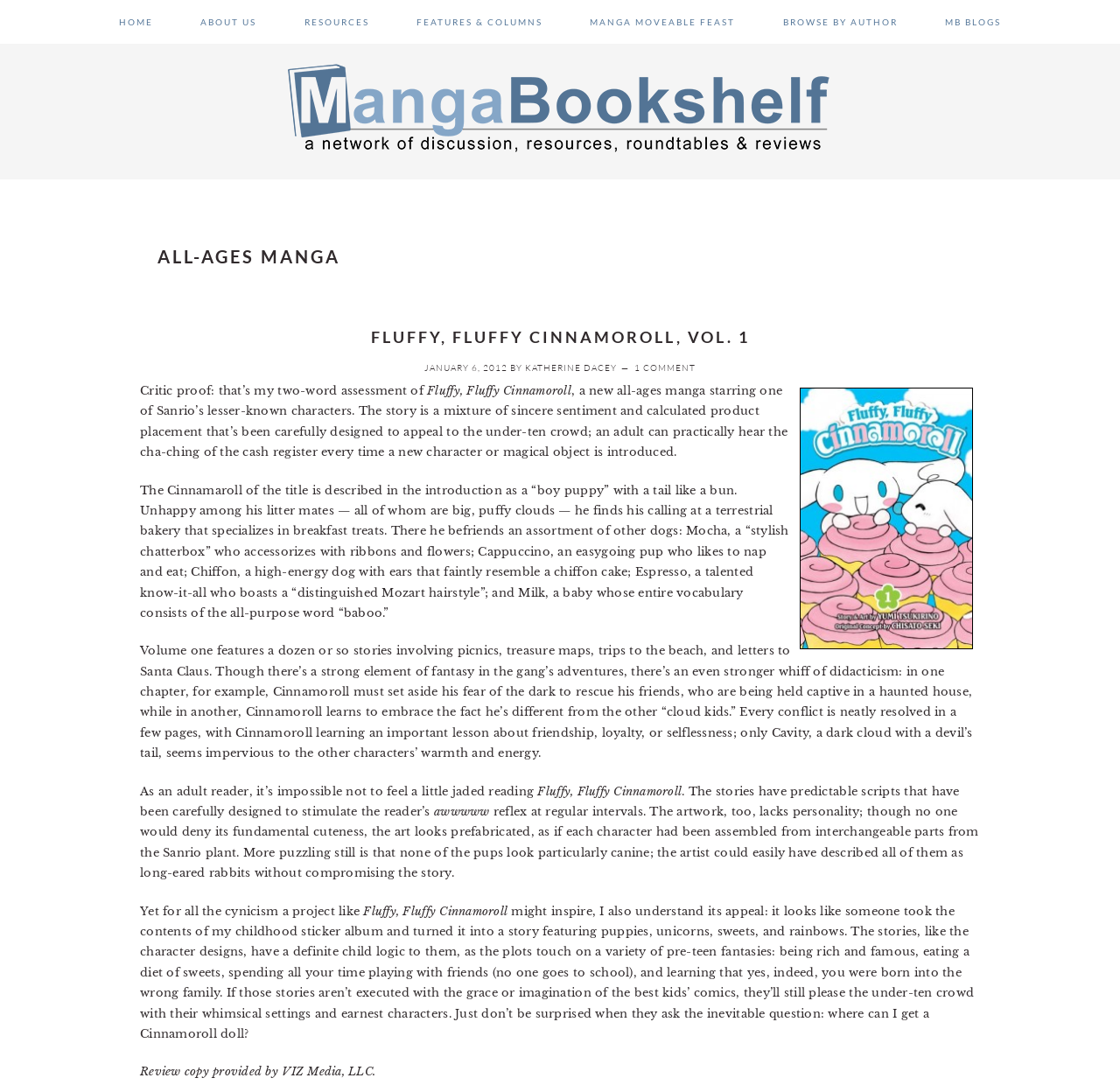Answer the question using only a single word or phrase: 
What is the genre of the manga?

All-ages